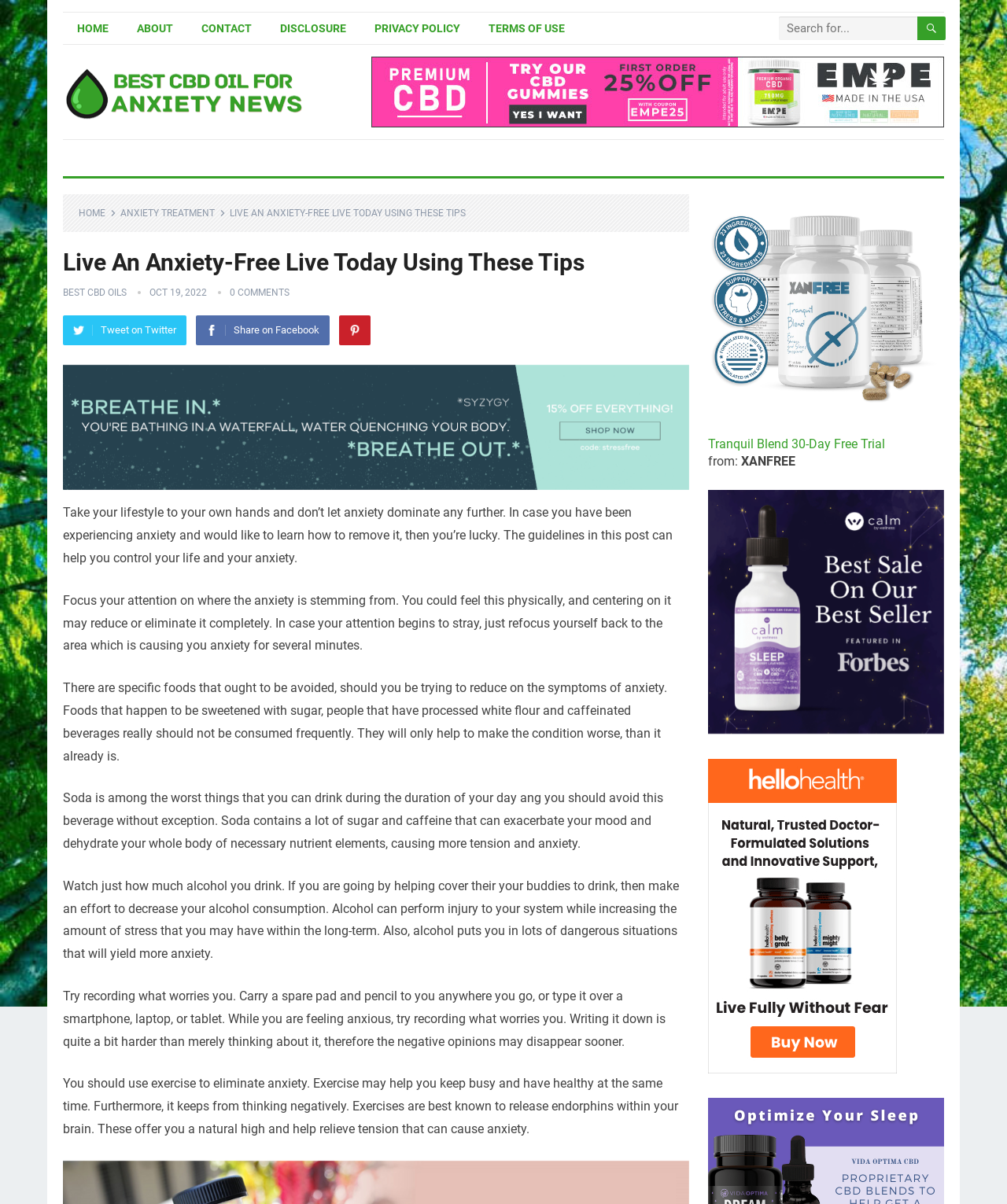Kindly determine the bounding box coordinates for the area that needs to be clicked to execute this instruction: "Try the 30-Day Free Trial of Tranquil Blend".

[0.703, 0.348, 0.938, 0.375]